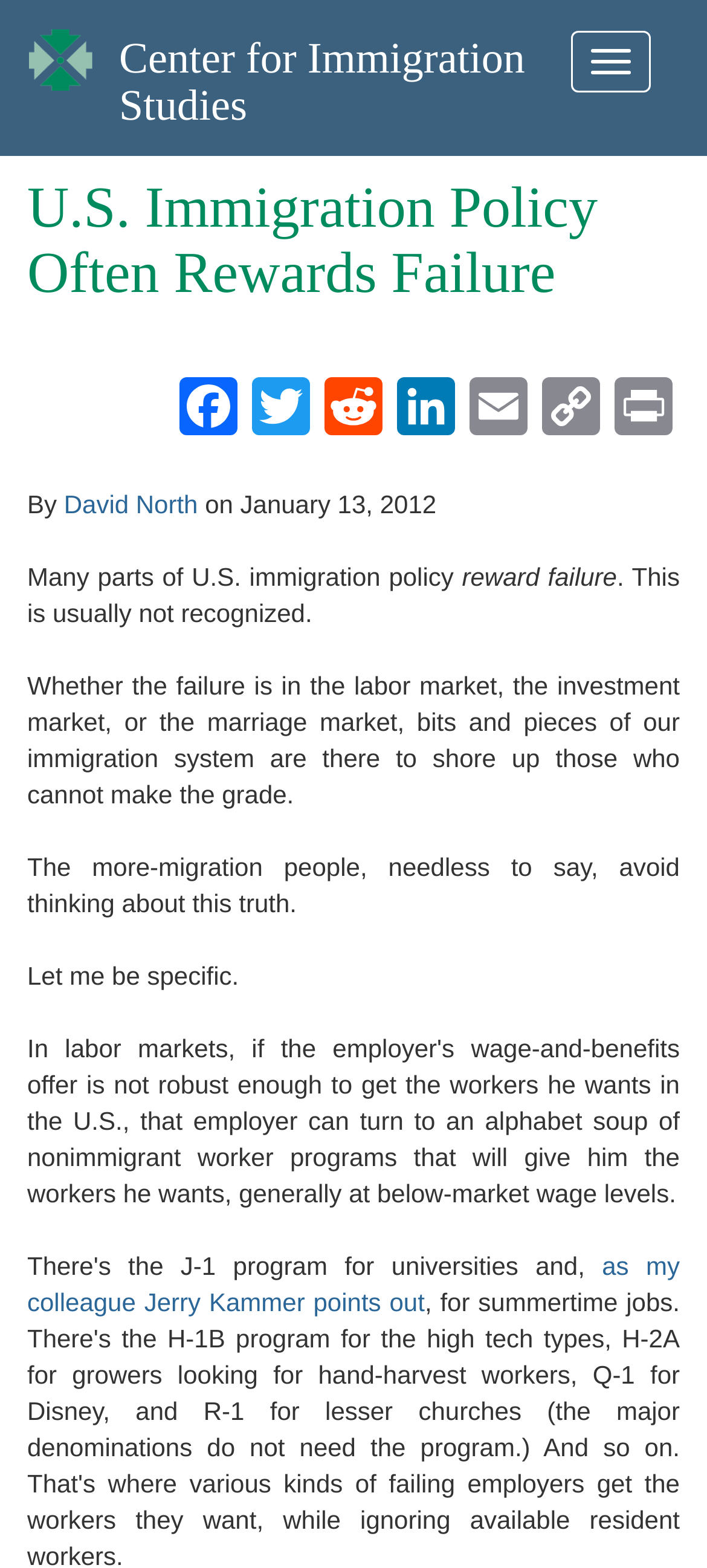Locate the bounding box coordinates of the region to be clicked to comply with the following instruction: "Click the link to read the article by David North". The coordinates must be four float numbers between 0 and 1, in the form [left, top, right, bottom].

[0.09, 0.312, 0.28, 0.331]